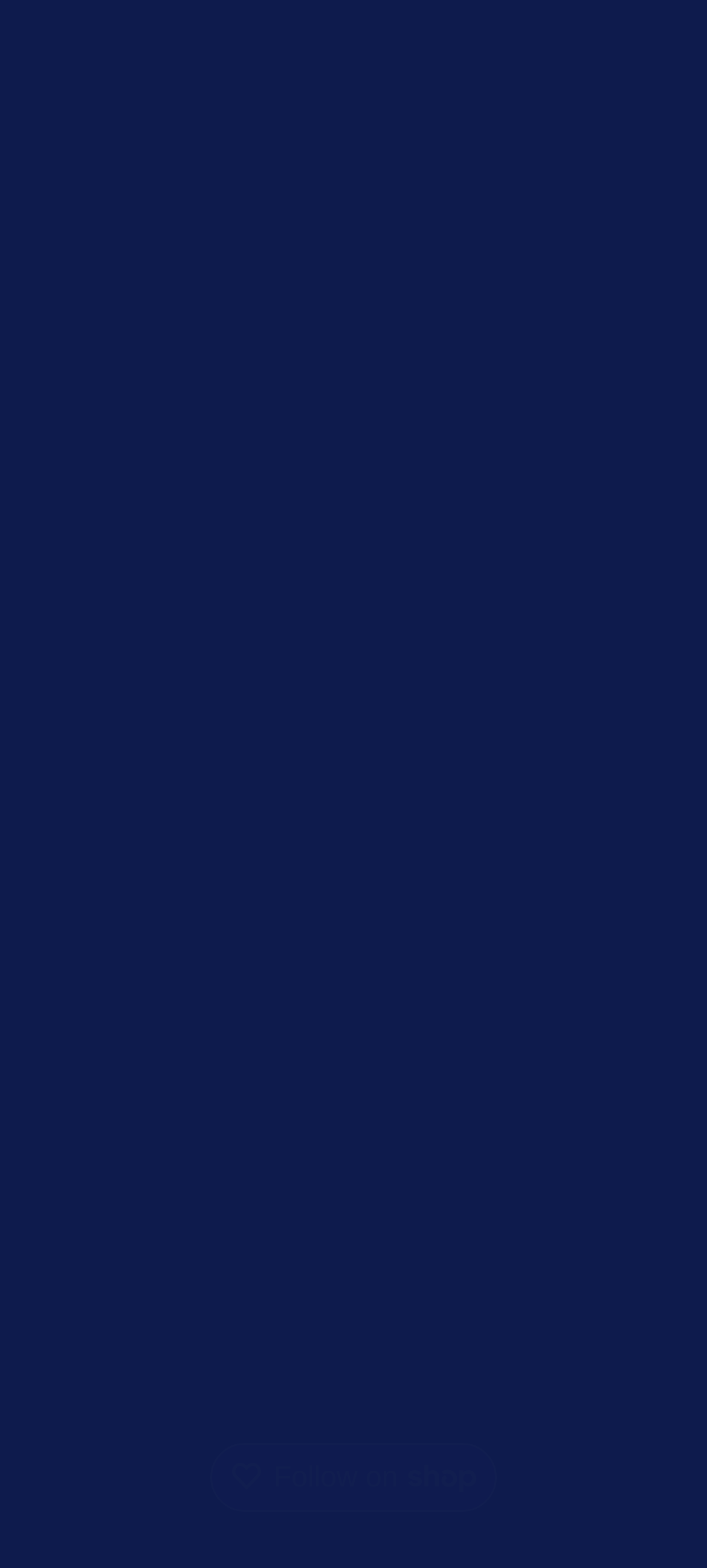Identify the bounding box coordinates of the clickable region required to complete the instruction: "Click on Curtains". The coordinates should be given as four float numbers within the range of 0 and 1, i.e., [left, top, right, bottom].

[0.21, 0.027, 0.379, 0.046]